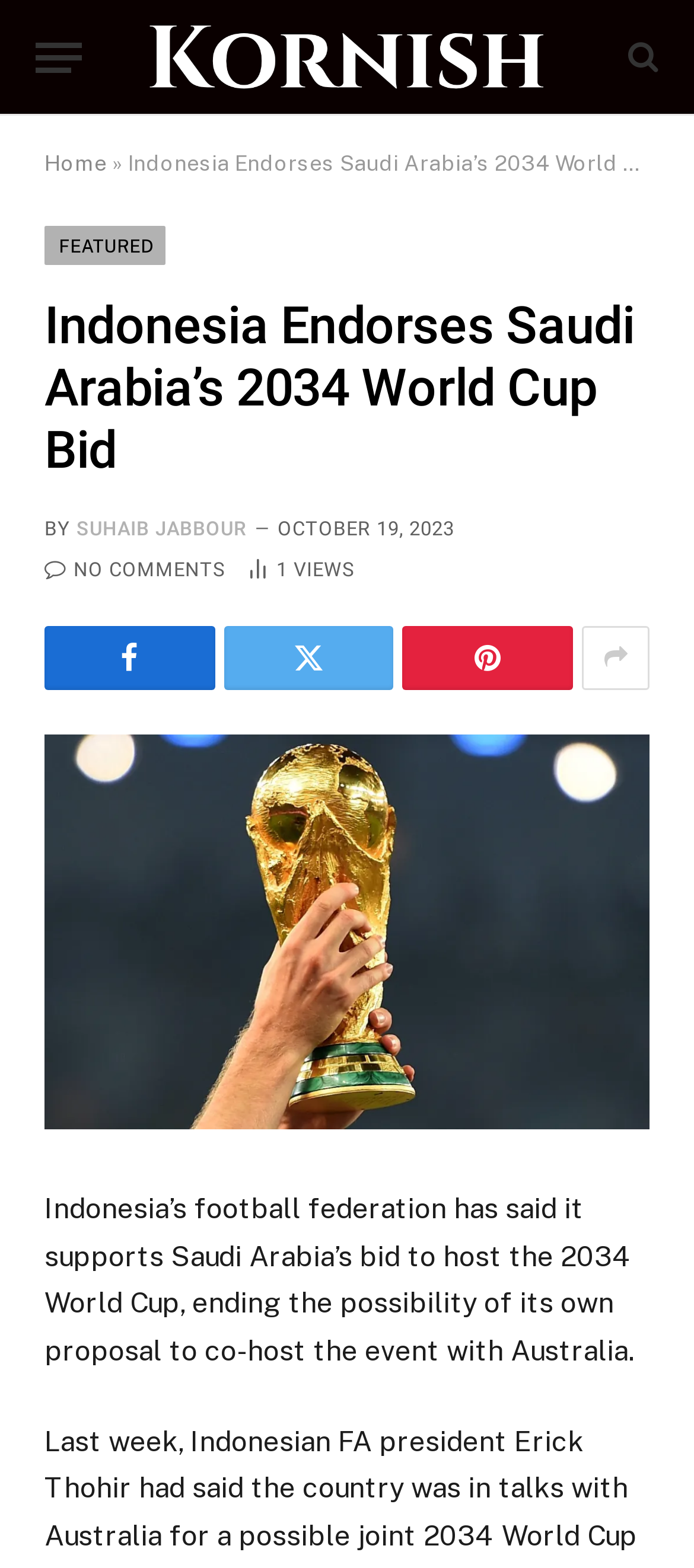What is the topic of the article?
Using the screenshot, give a one-word or short phrase answer.

Indonesia's support for Saudi Arabia's 2034 World Cup bid